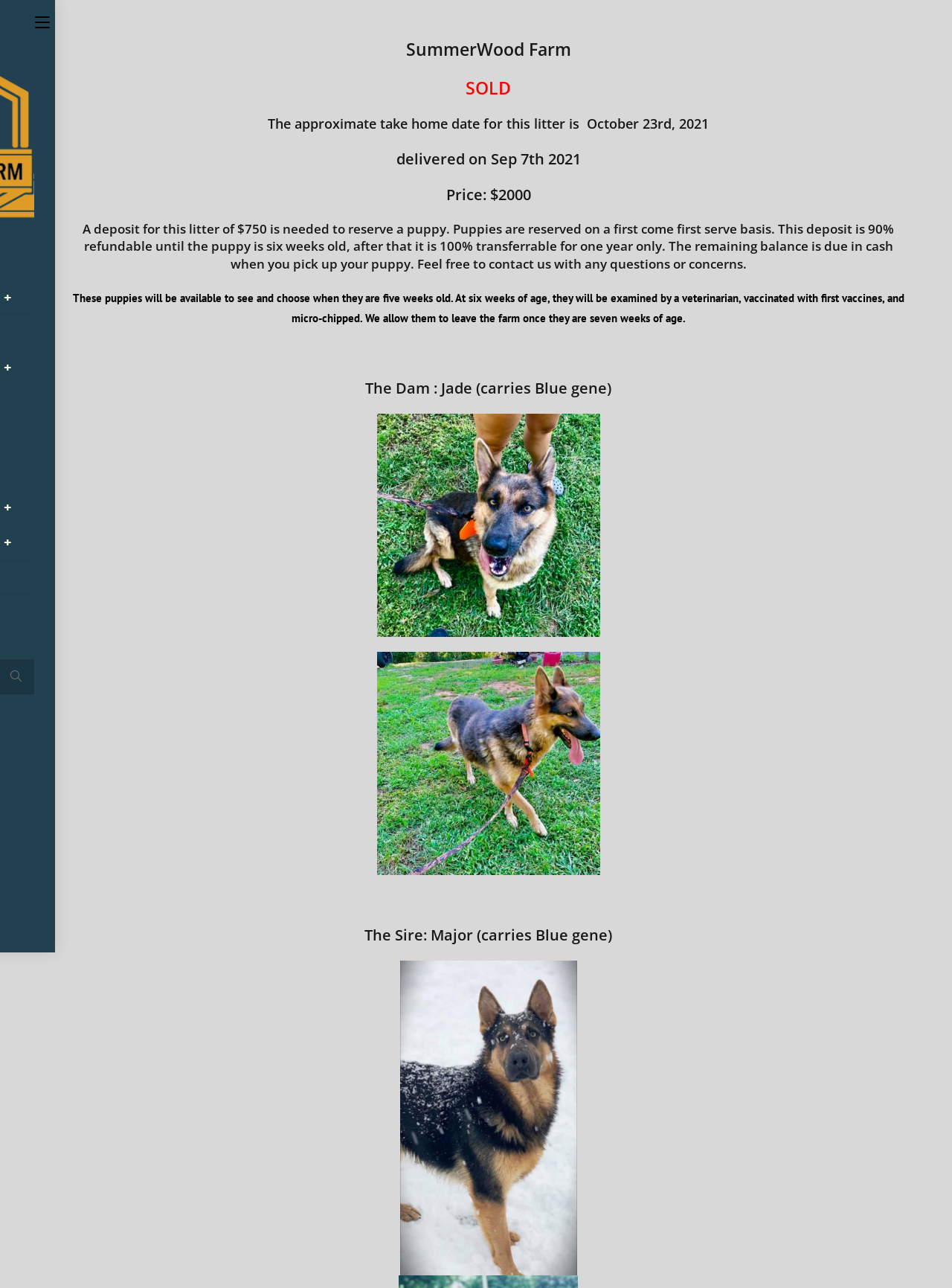Please provide a short answer using a single word or phrase for the question:
When can the puppies be taken home?

October 23rd, 2021